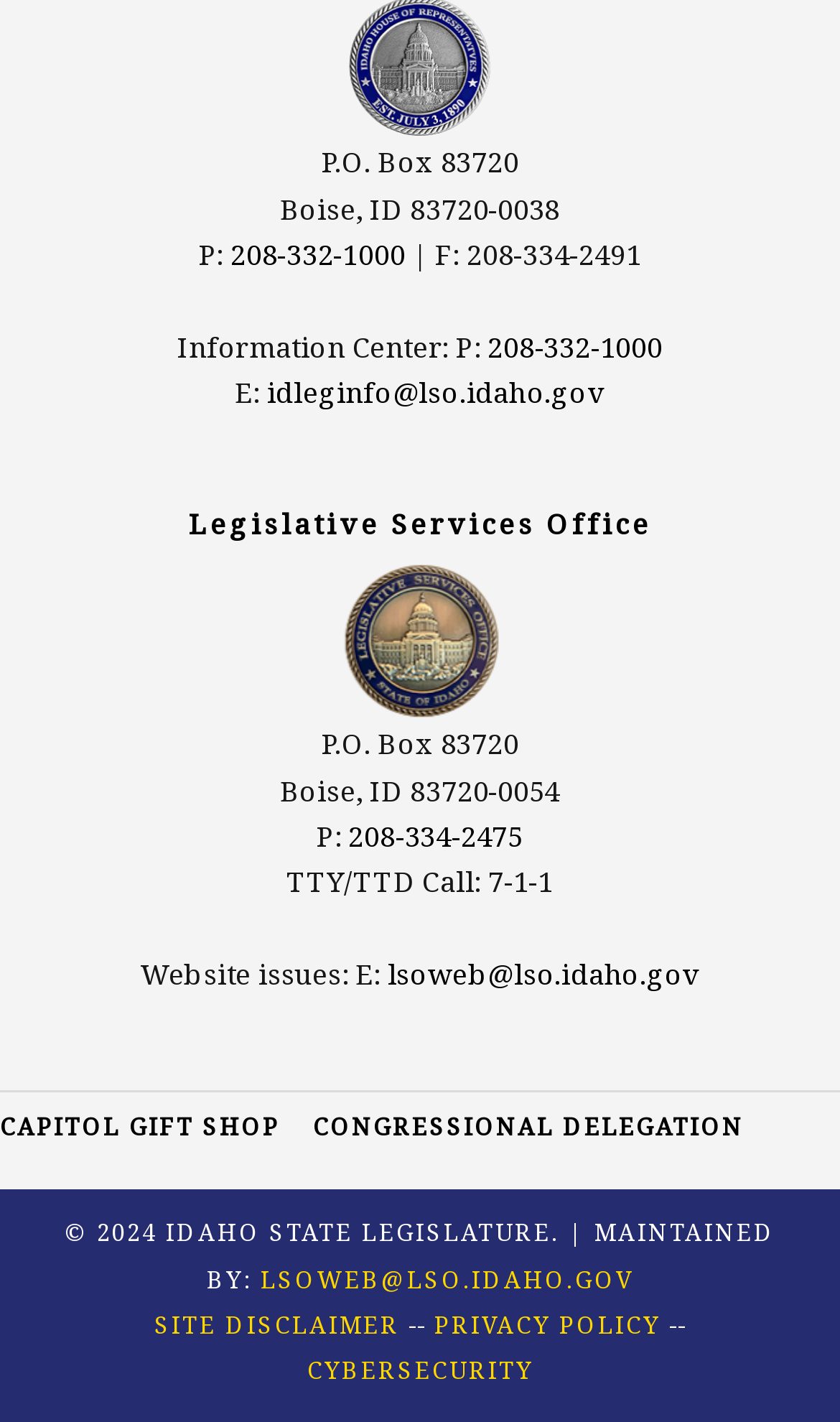What is the phone number for the Information Center?
Give a comprehensive and detailed explanation for the question.

I found the phone number for the Information Center by looking at the text 'Information Center: P:' and the adjacent link '208-332-1000'.